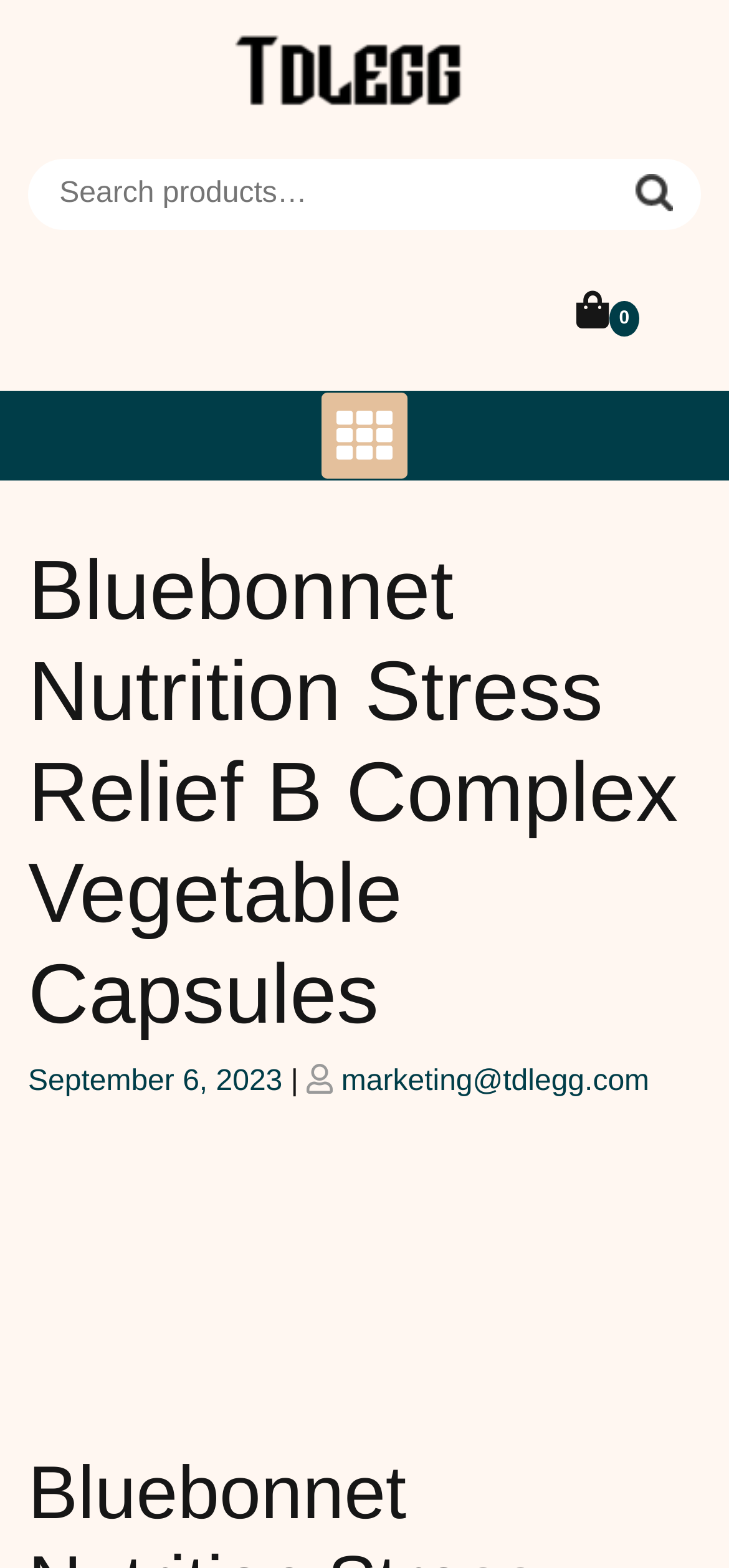Locate the UI element that matches the description Search in the webpage screenshot. Return the bounding box coordinates in the format (top-left x, top-left y, bottom-right x, bottom-right y), with values ranging from 0 to 1.

[0.872, 0.101, 0.924, 0.147]